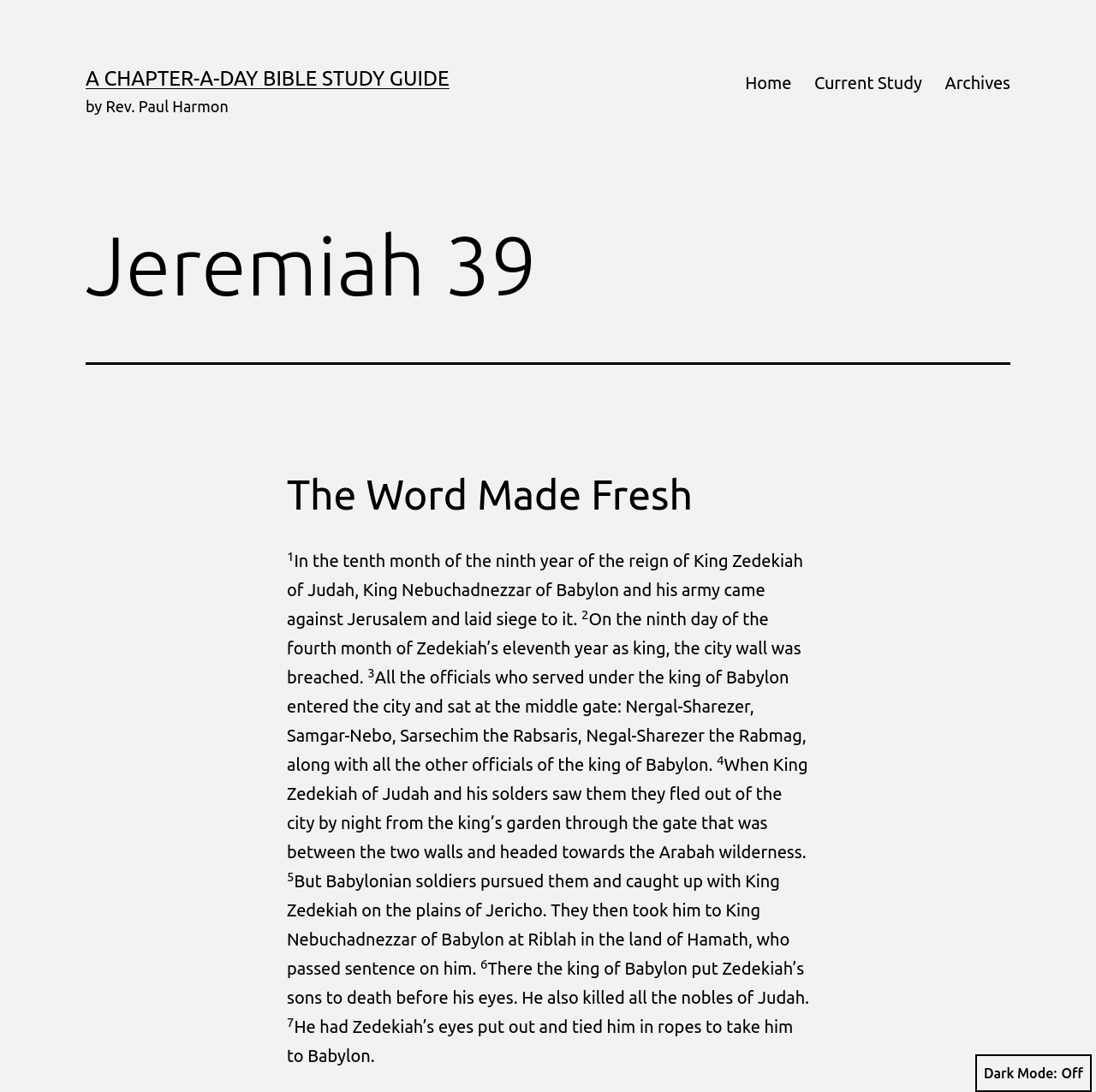Use one word or a short phrase to answer the question provided: 
What is the name of the Bible study guide?

A Chapter-a-Day Bible Study Guide